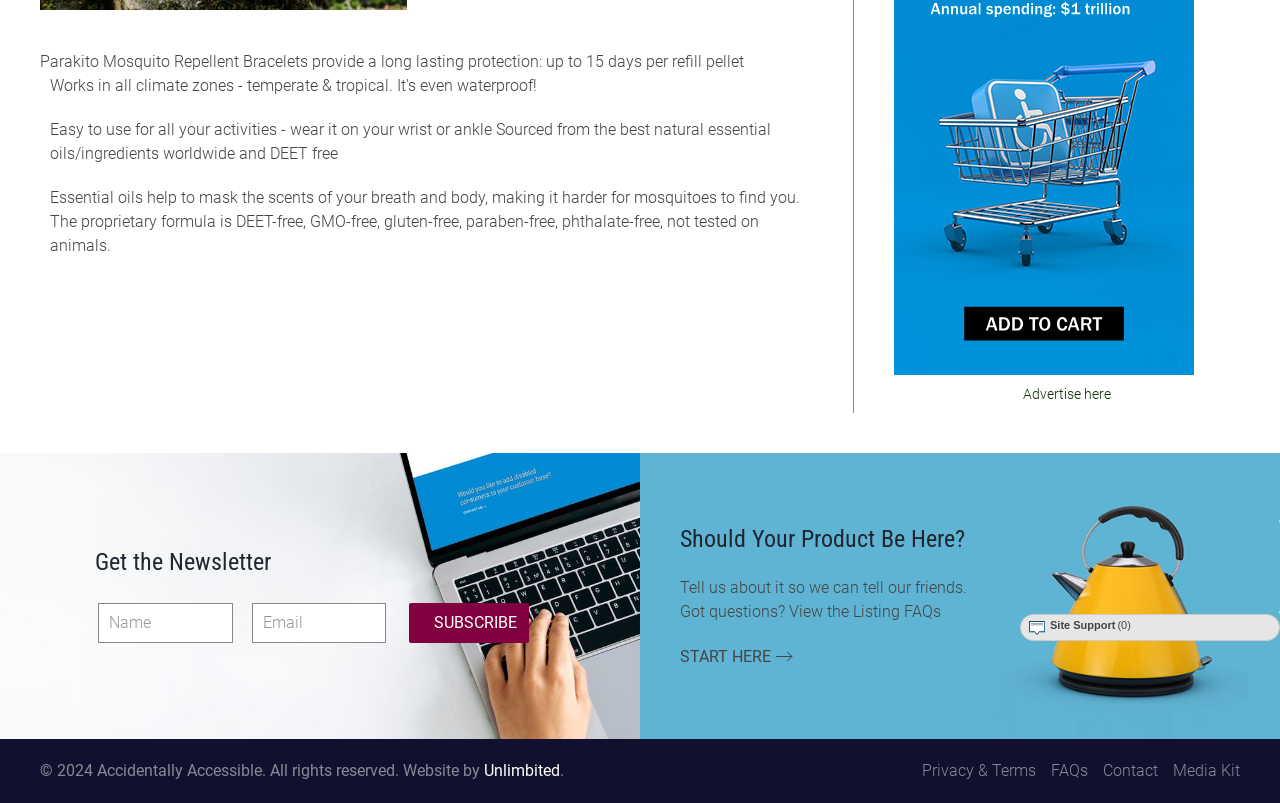Extract the bounding box of the UI element described as: "Privacy & Terms".

[0.72, 0.948, 0.809, 0.971]